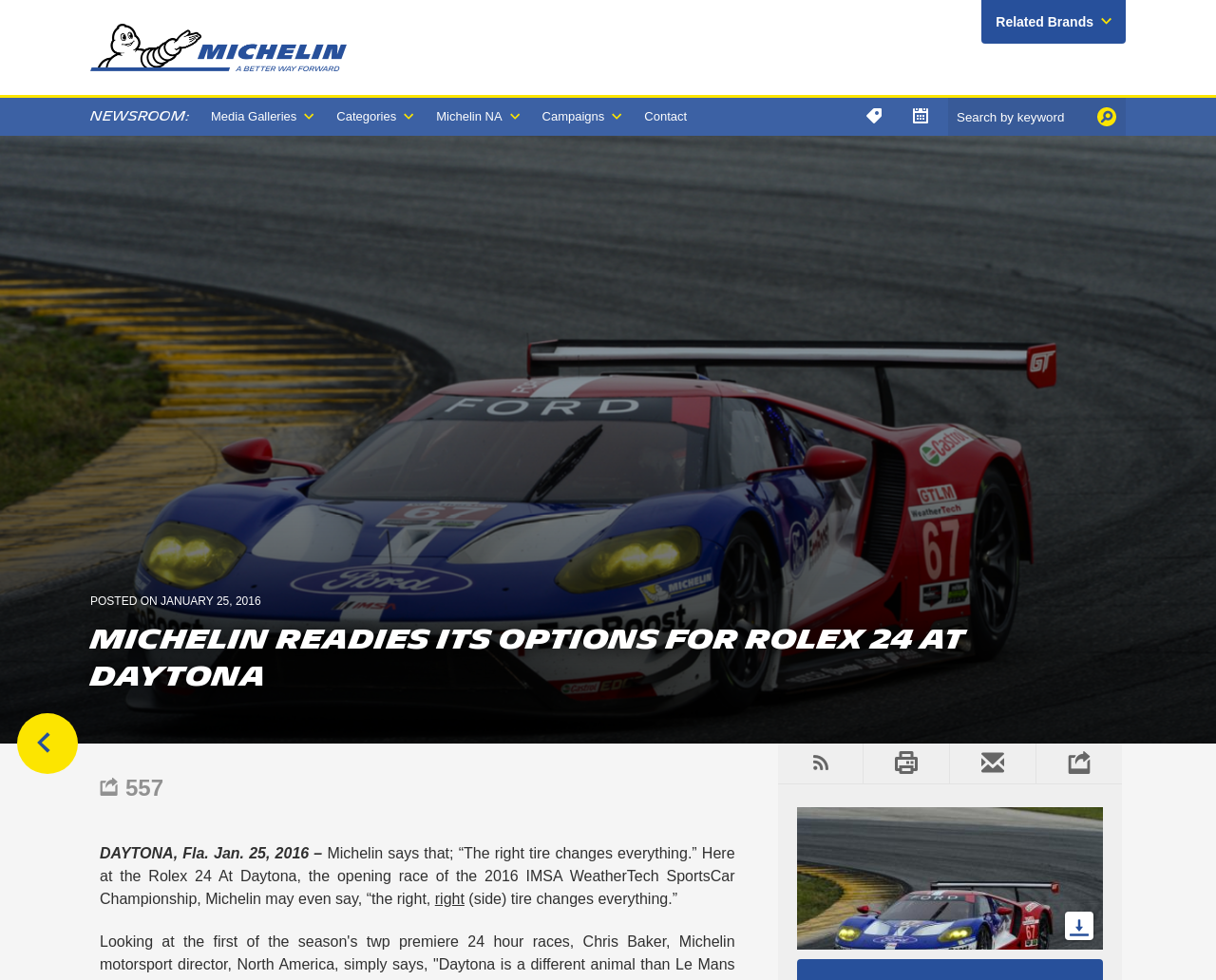Identify the bounding box coordinates of the clickable region to carry out the given instruction: "Read the news posted on January 25, 2016".

[0.074, 0.606, 0.215, 0.62]